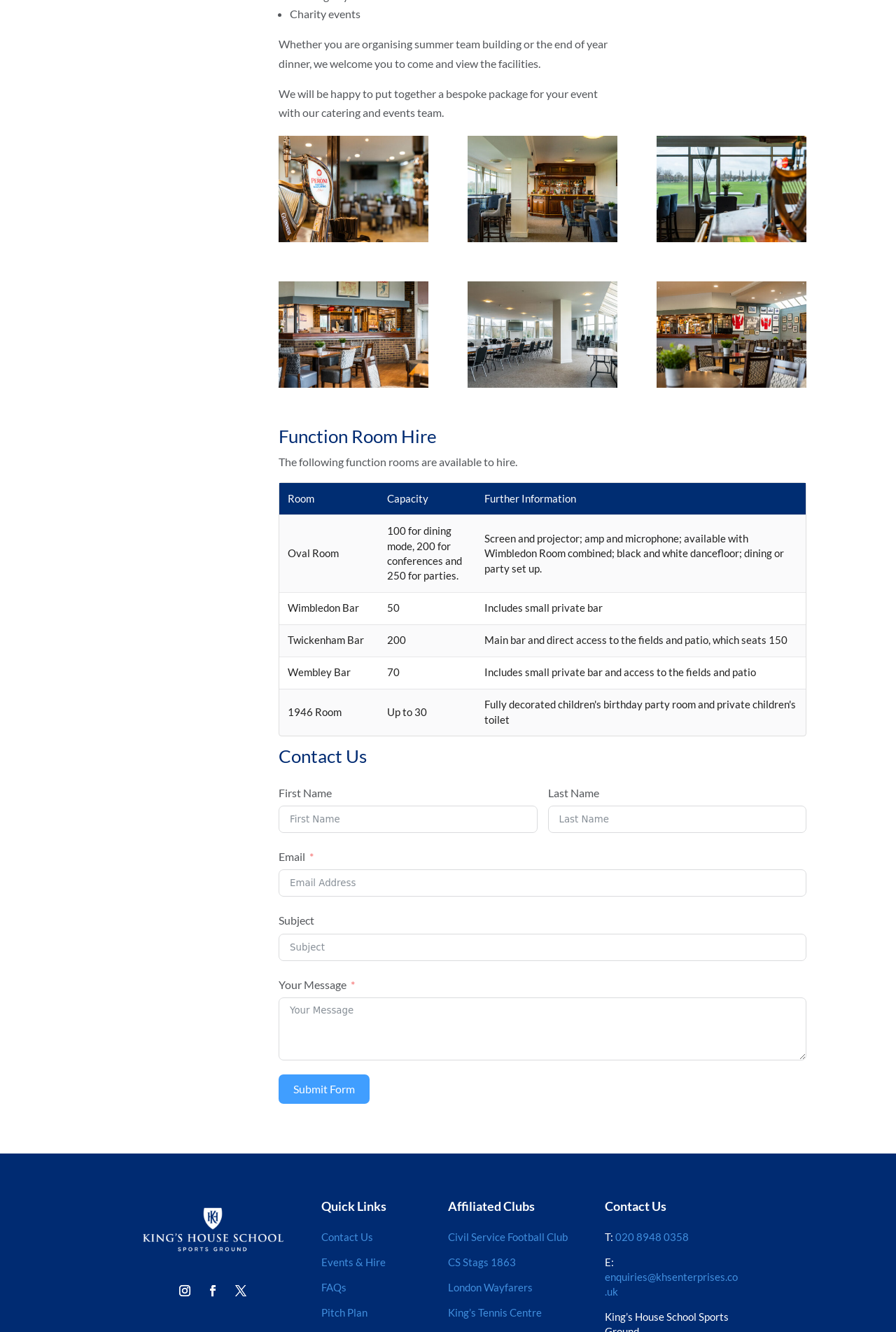Please locate the bounding box coordinates for the element that should be clicked to achieve the following instruction: "Enter your first name". Ensure the coordinates are given as four float numbers between 0 and 1, i.e., [left, top, right, bottom].

[0.311, 0.605, 0.6, 0.625]